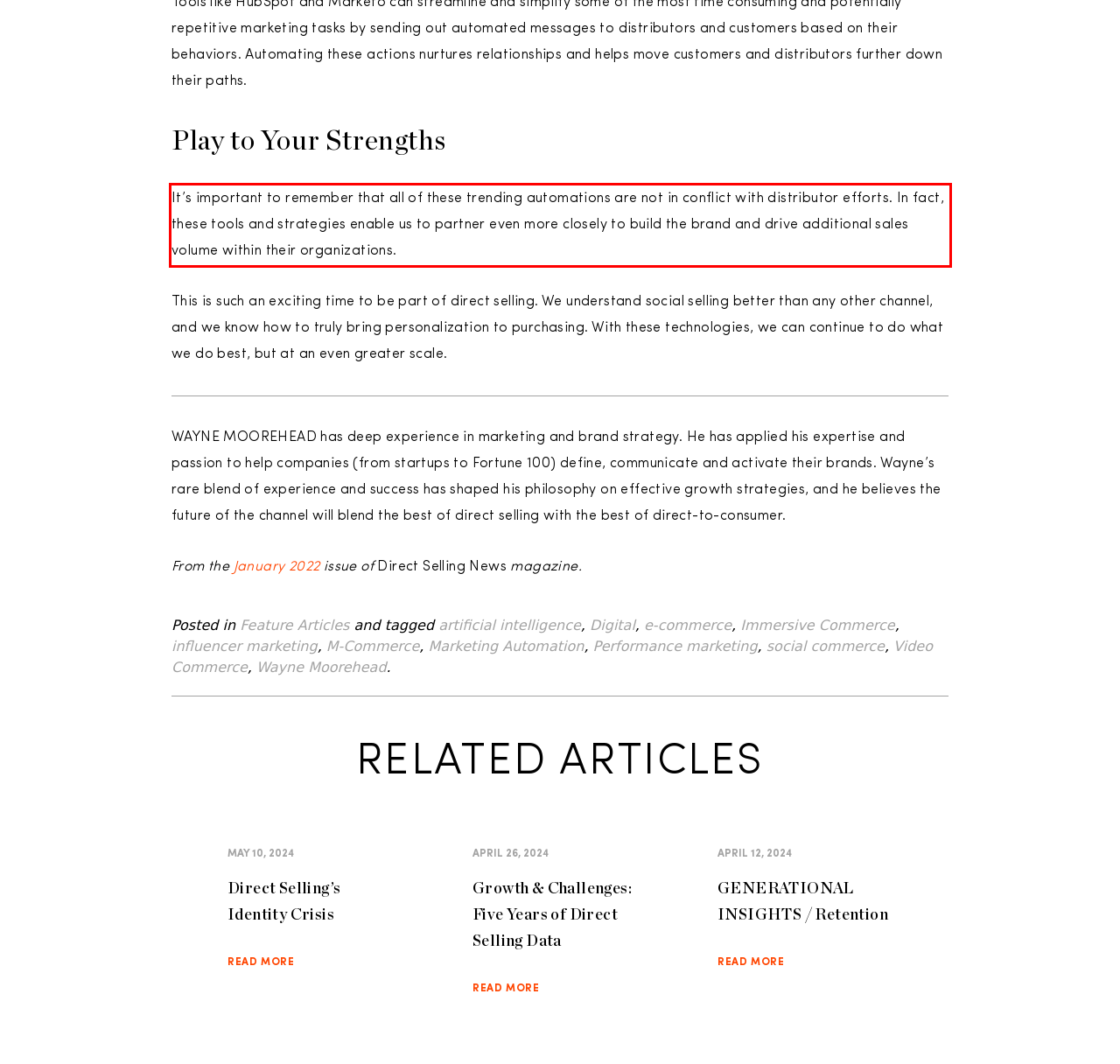You are given a screenshot of a webpage with a UI element highlighted by a red bounding box. Please perform OCR on the text content within this red bounding box.

It’s important to remember that all of these trending automations are not in conflict with distributor efforts. In fact, these tools and strategies enable us to partner even more closely to build the brand and drive additional sales volume within their organizations.